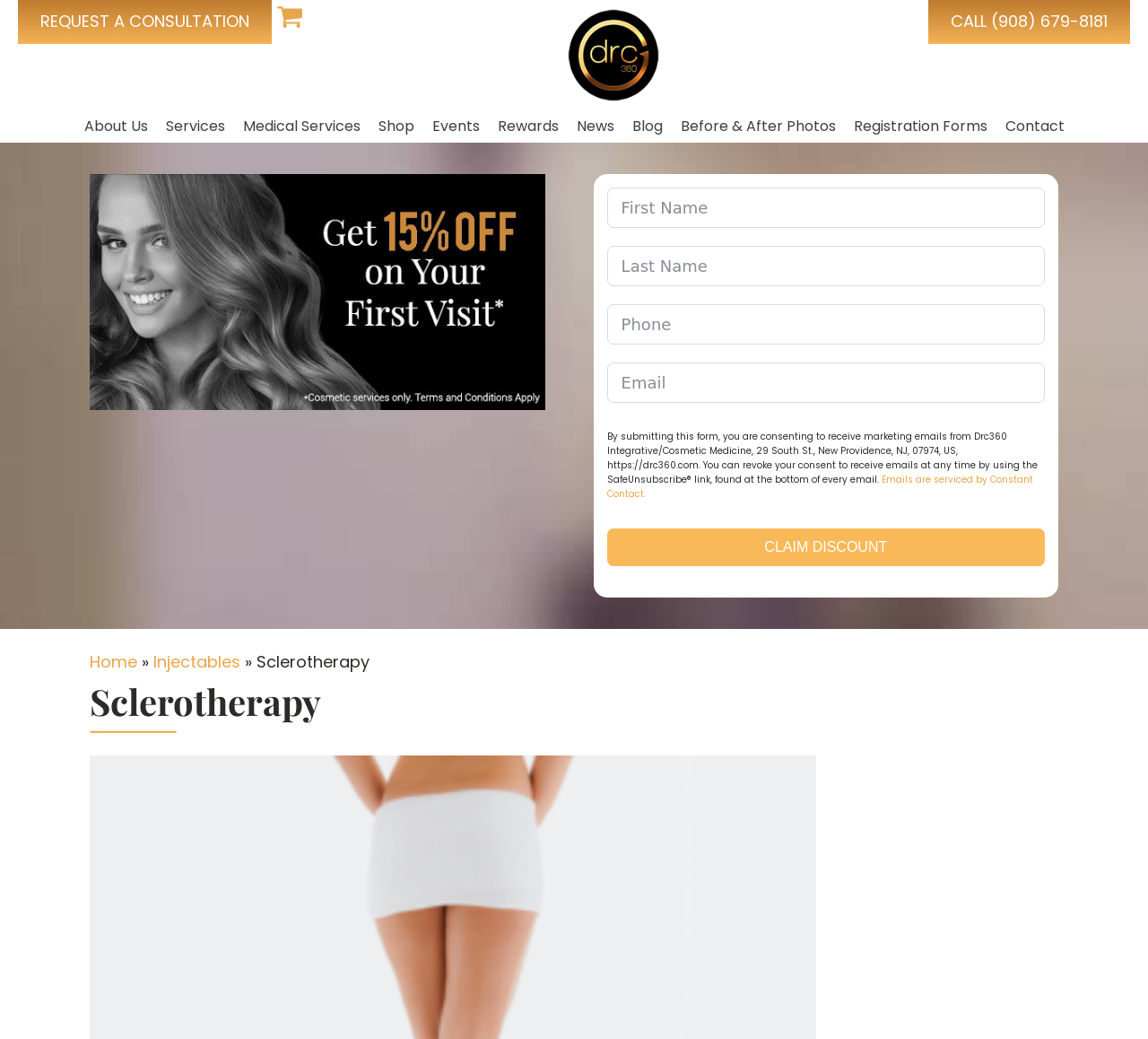Find the bounding box coordinates of the element you need to click on to perform this action: 'View before and after photos'. The coordinates should be represented by four float values between 0 and 1, in the format [left, top, right, bottom].

[0.585, 0.106, 0.736, 0.137]